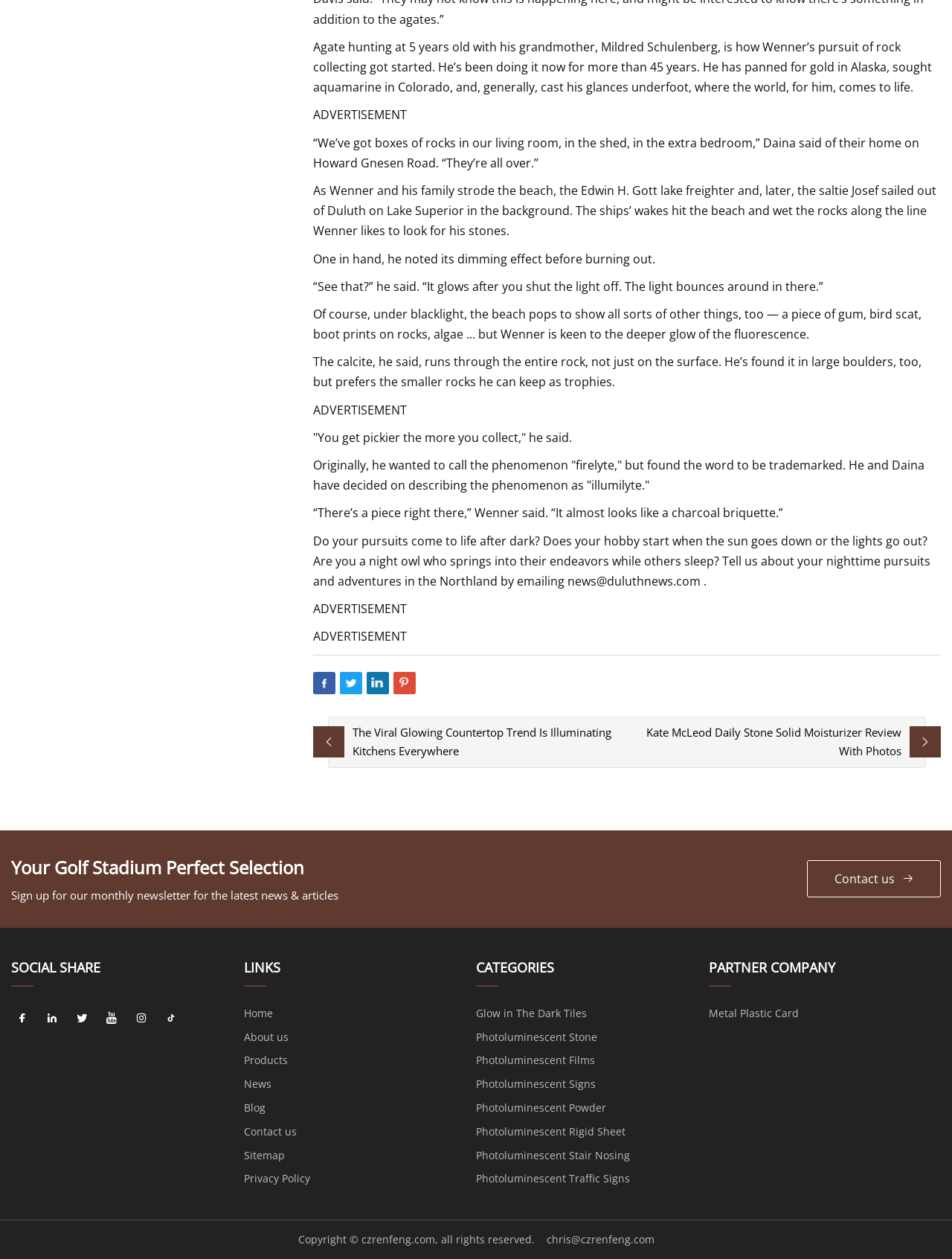Give a one-word or one-phrase response to the question: 
What is the phenomenon that Wenner and his wife have decided to describe?

illumilyte